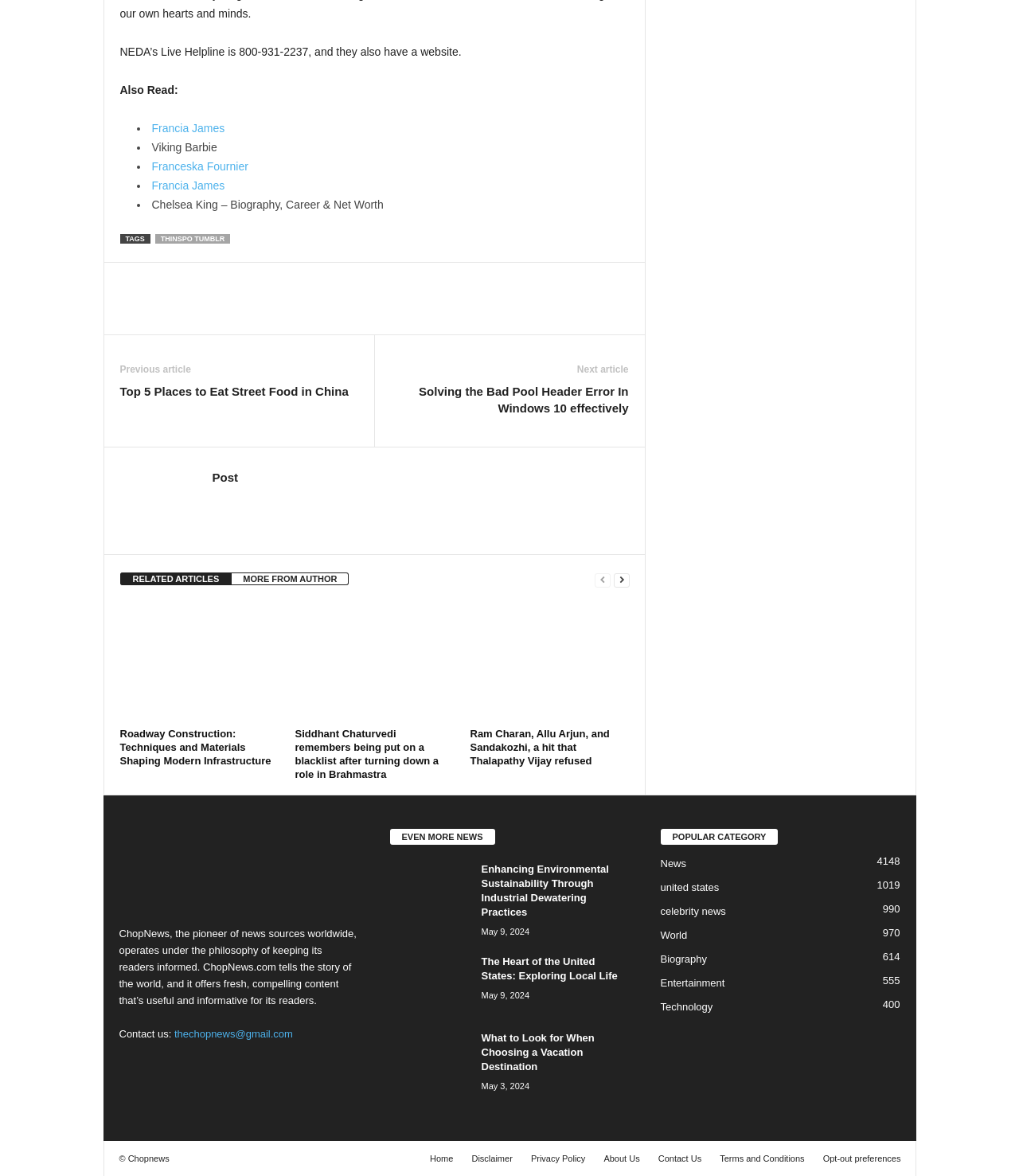Using the webpage screenshot, find the UI element described by RELATED ARTICLES. Provide the bounding box coordinates in the format (top-left x, top-left y, bottom-right x, bottom-right y), ensuring all values are floating point numbers between 0 and 1.

[0.118, 0.487, 0.228, 0.498]